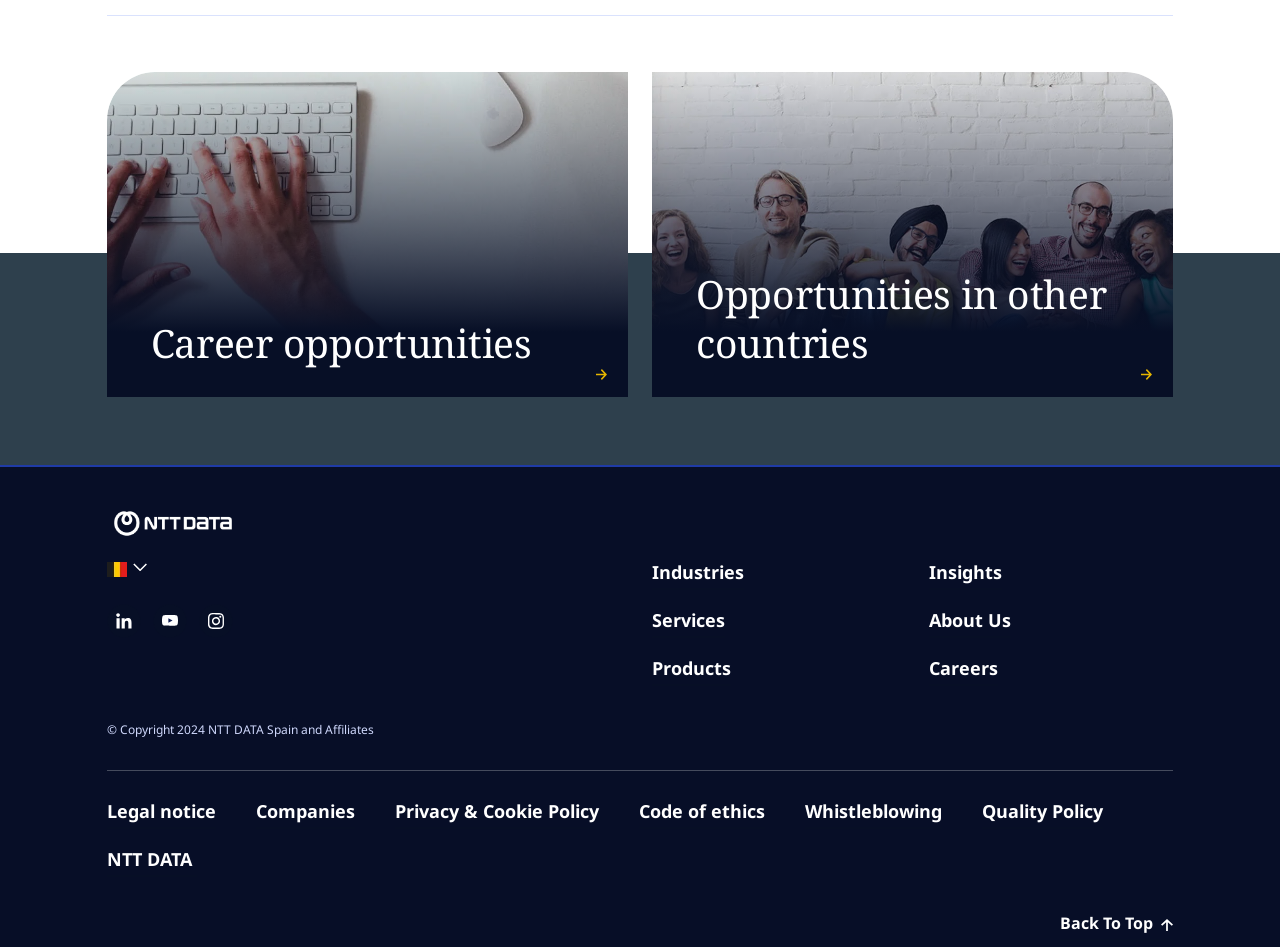Find the bounding box coordinates of the element to click in order to complete this instruction: "Click the link to read about IMCA Late Model Super Sunday this weekend at Benton County Speedway". The bounding box coordinates must be four float numbers between 0 and 1, denoted as [left, top, right, bottom].

None